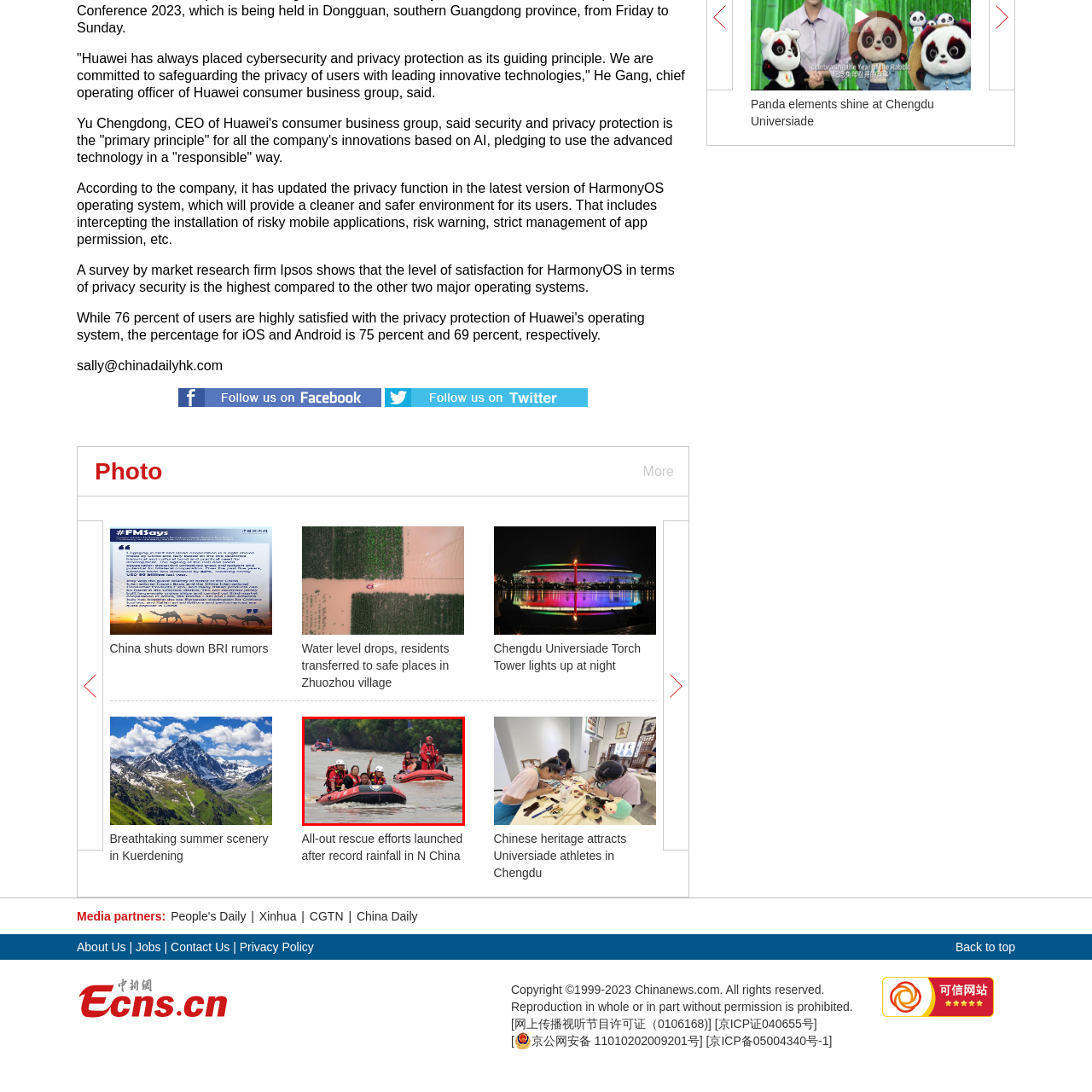Provide a comprehensive description of the image highlighted within the red bounding box.

In this compelling image, rescue team members clad in bright red life jackets and helmets navigate through floodwaters in inflatable boats. The foreground shows a group of individuals in a black and red raft, where one person raises their arm, possibly signaling for assistance or expressing relief. The background features more rescue boats operating in similarly flooded conditions, emphasizing the urgency and teamwork involved in rescue operations. Dense greenery lines the riverbanks, indicating the environment affected by recent severe flooding, prompting these all-out rescue efforts in response to widespread challenges faced by affected communities.